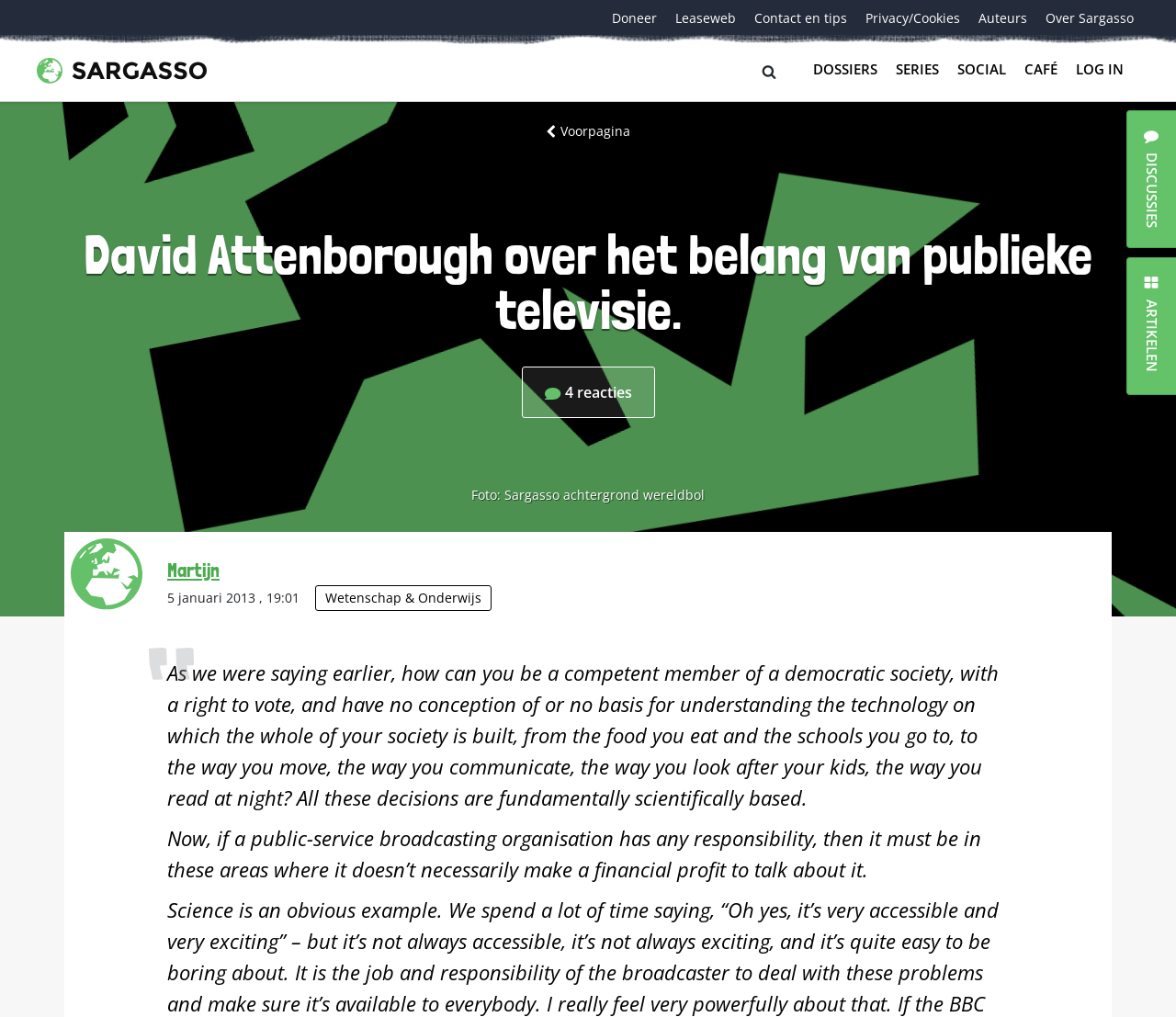Generate the main heading text from the webpage.

David Attenborough over het belang van publieke televisie.